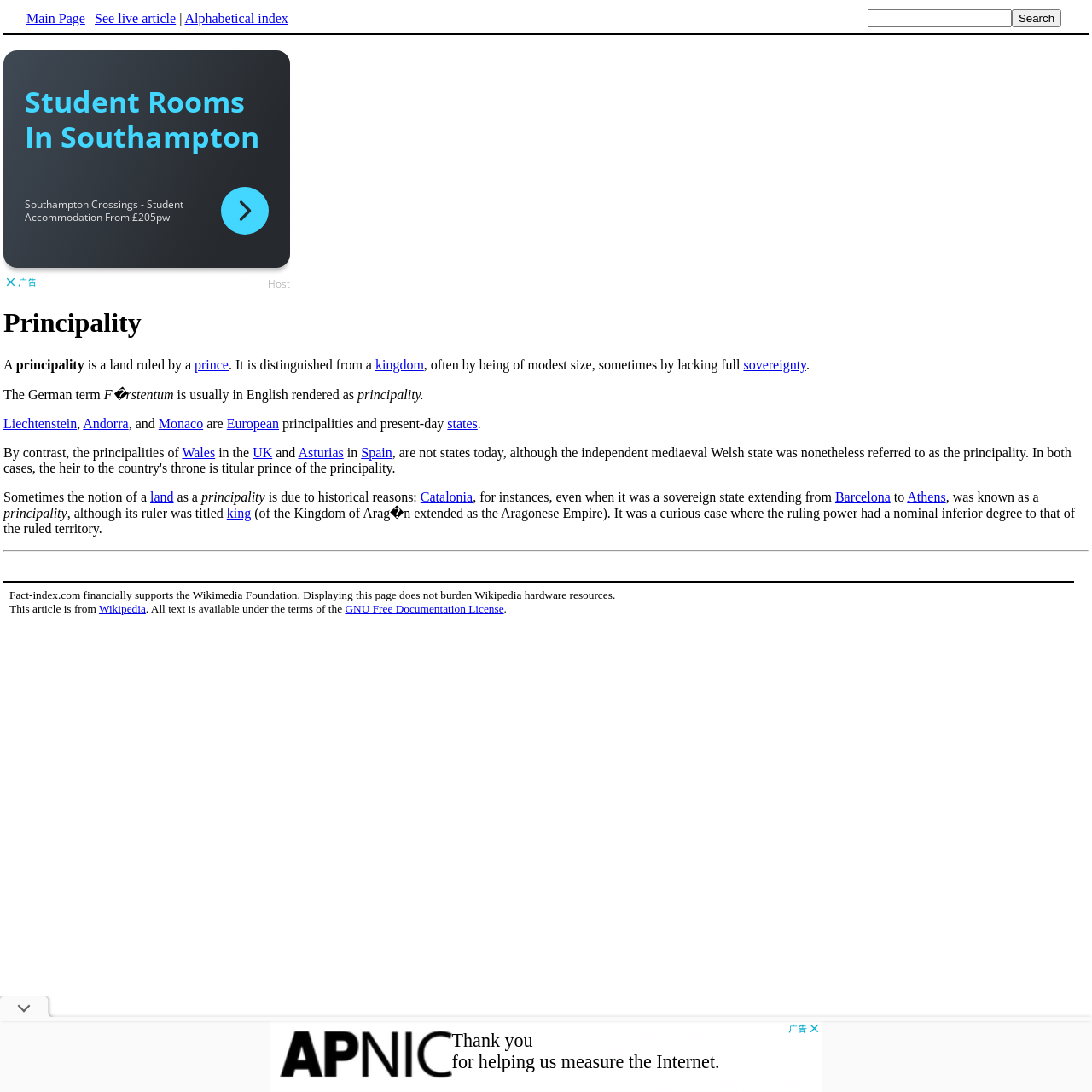Find the bounding box coordinates for the area that must be clicked to perform this action: "Check the fact-index.com support".

[0.091, 0.551, 0.133, 0.563]